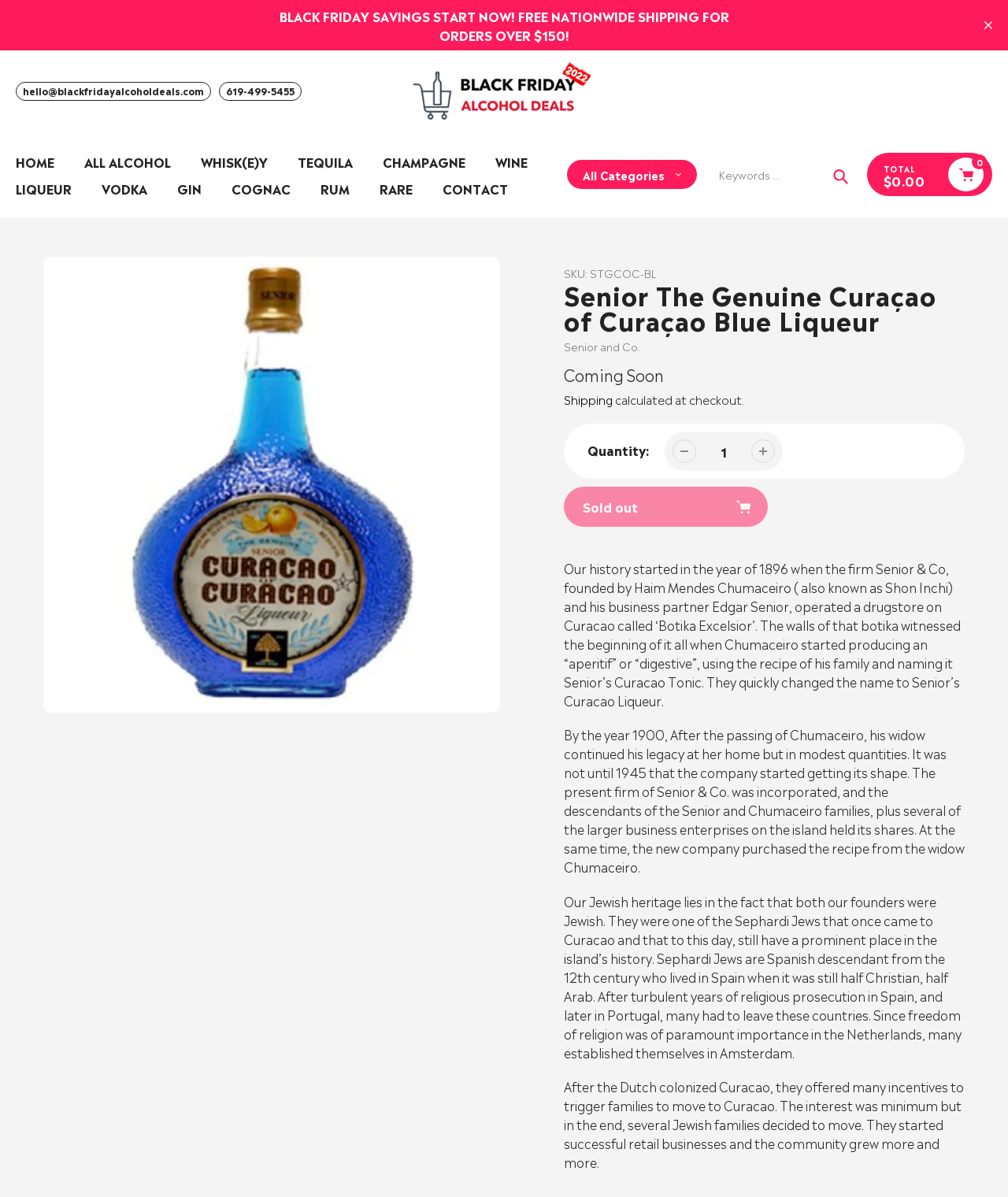Identify the bounding box coordinates of the area you need to click to perform the following instruction: "Click on the 'HOME' link".

[0.016, 0.127, 0.054, 0.142]